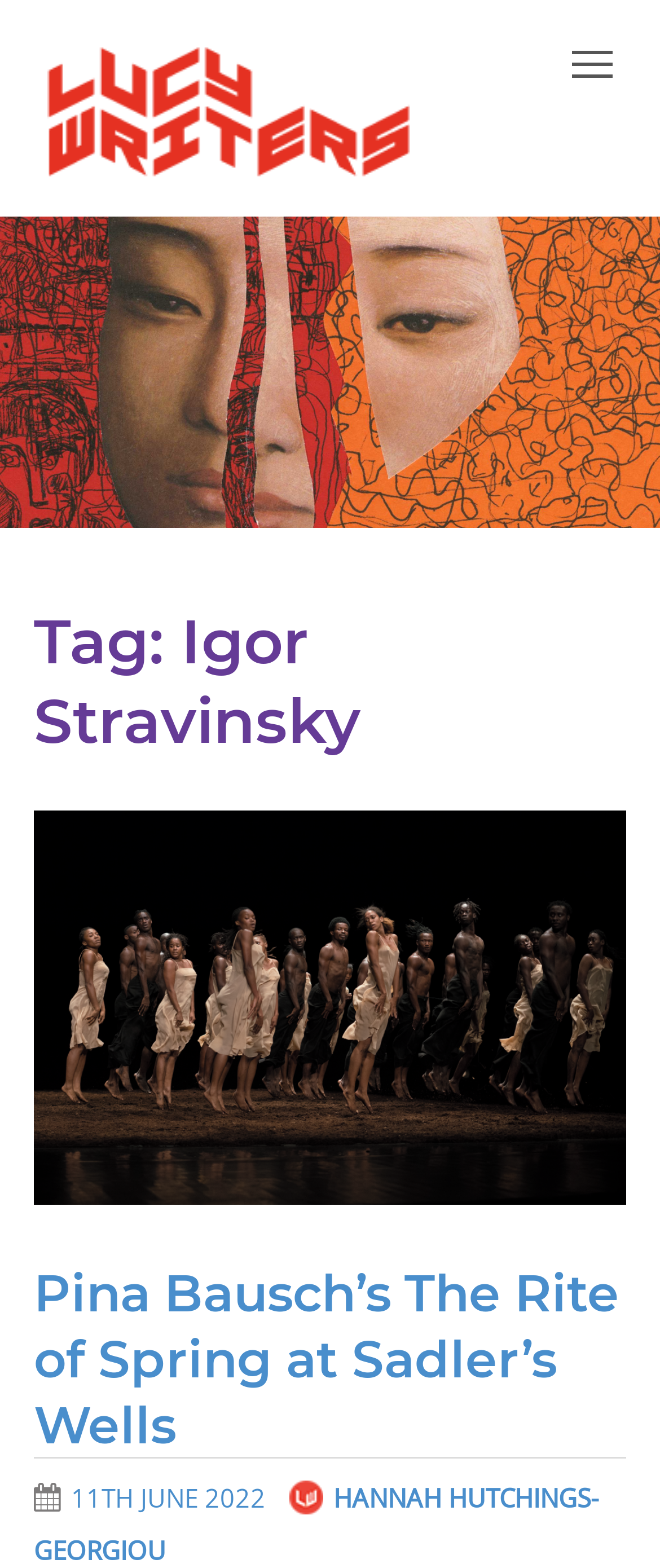What is the name of the production?
Based on the screenshot, respond with a single word or phrase.

The Rite of Spring